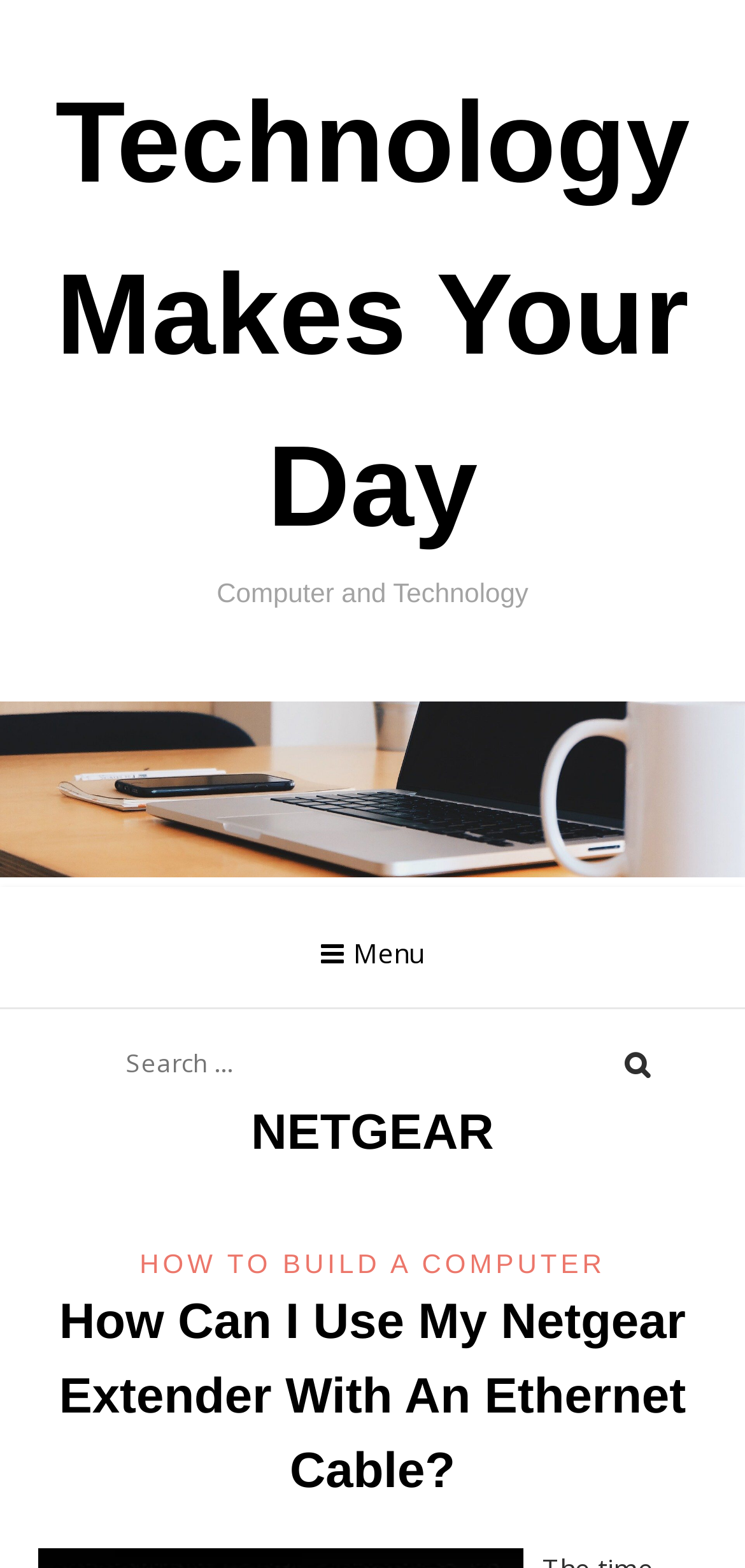What is the category of the article 'How Can I Use My Netgear Extender With An Ethernet Cable?'?
From the screenshot, provide a brief answer in one word or phrase.

Computer and Technology